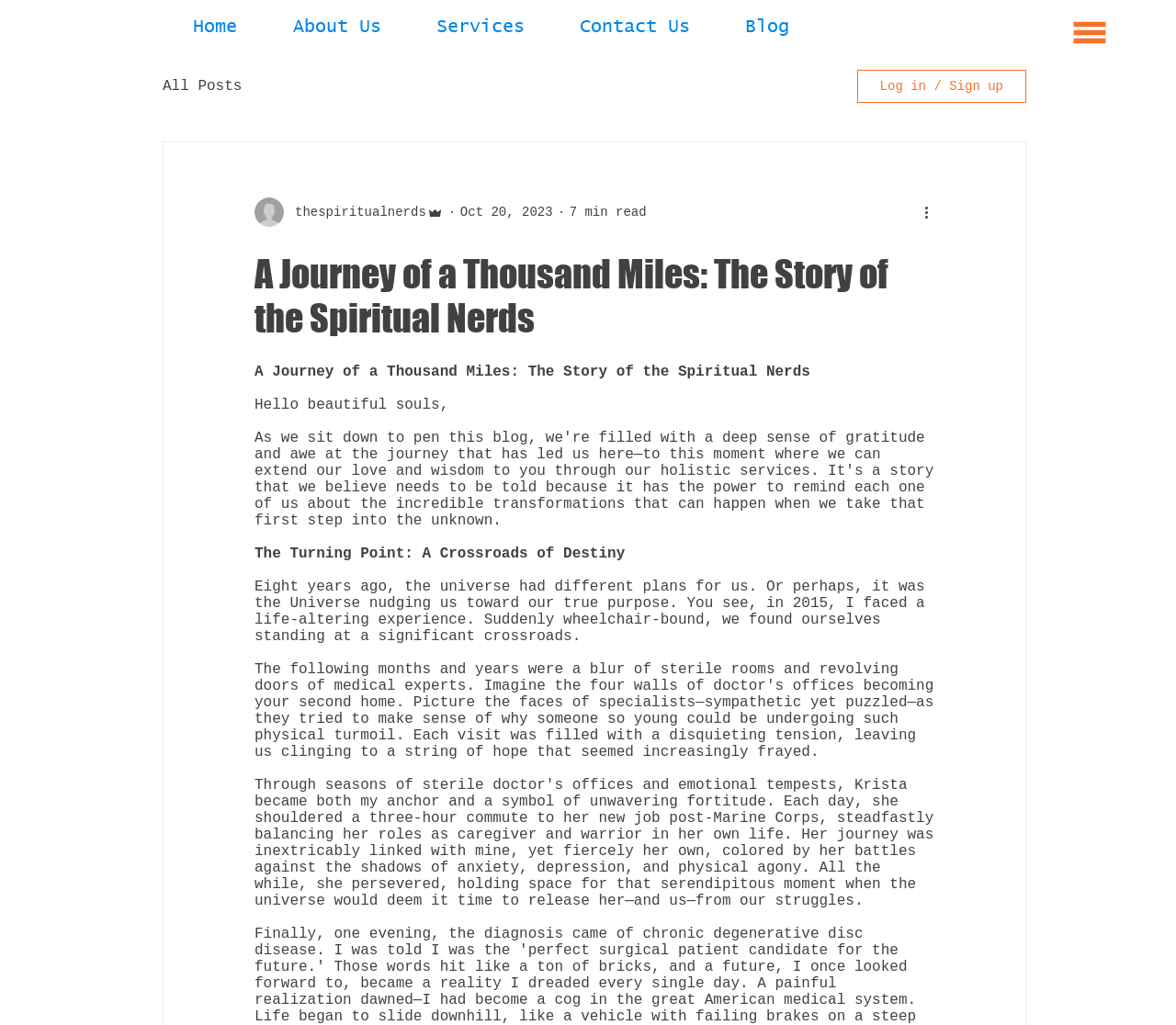Please find the bounding box coordinates of the element that must be clicked to perform the given instruction: "Click the 'Log in / Sign up' button". The coordinates should be four float numbers from 0 to 1, i.e., [left, top, right, bottom].

[0.729, 0.068, 0.873, 0.1]